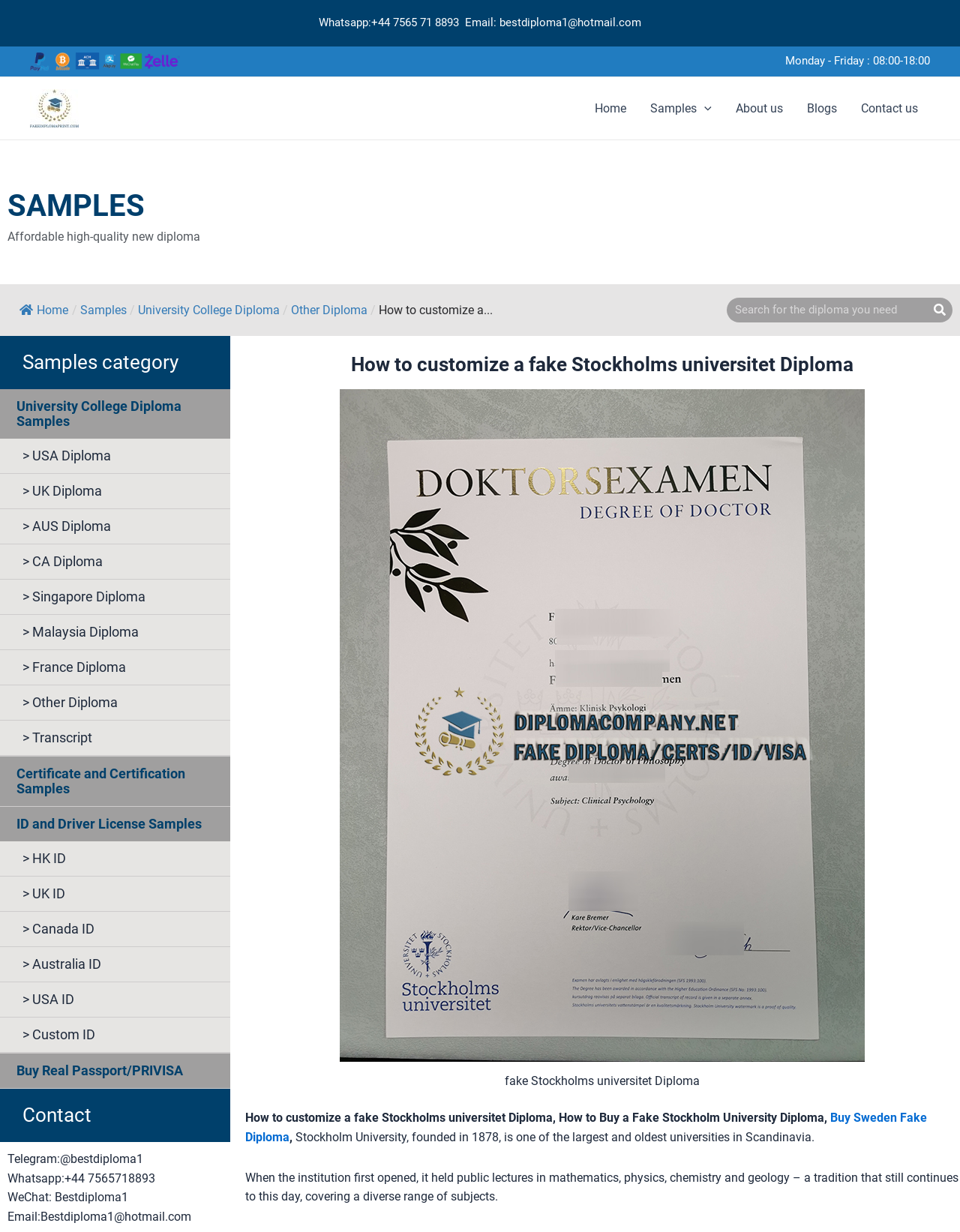Identify the bounding box coordinates of the region I need to click to complete this instruction: "Click the 'Home' link".

[0.607, 0.075, 0.665, 0.101]